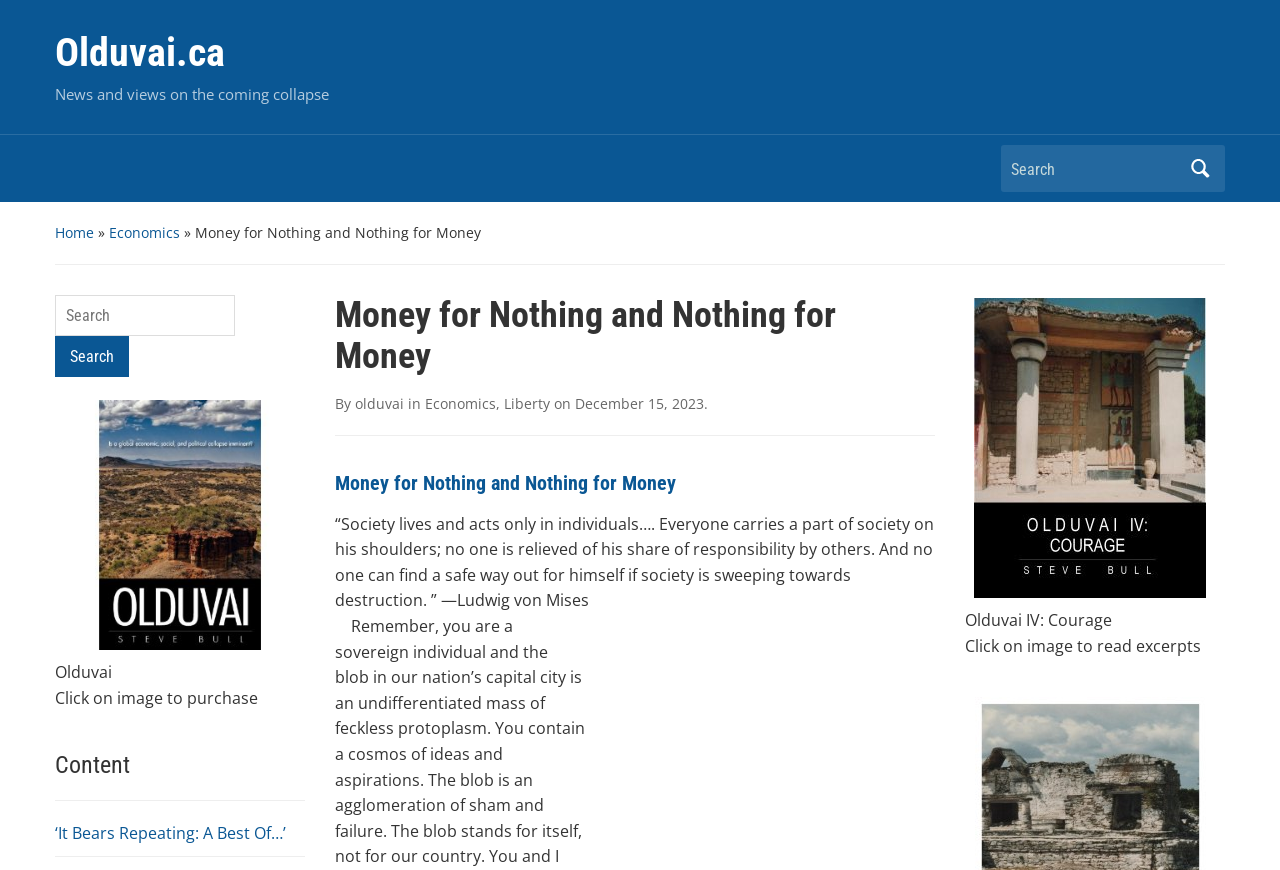Please locate the bounding box coordinates of the element that should be clicked to complete the given instruction: "Read excerpts".

[0.754, 0.343, 0.949, 0.687]